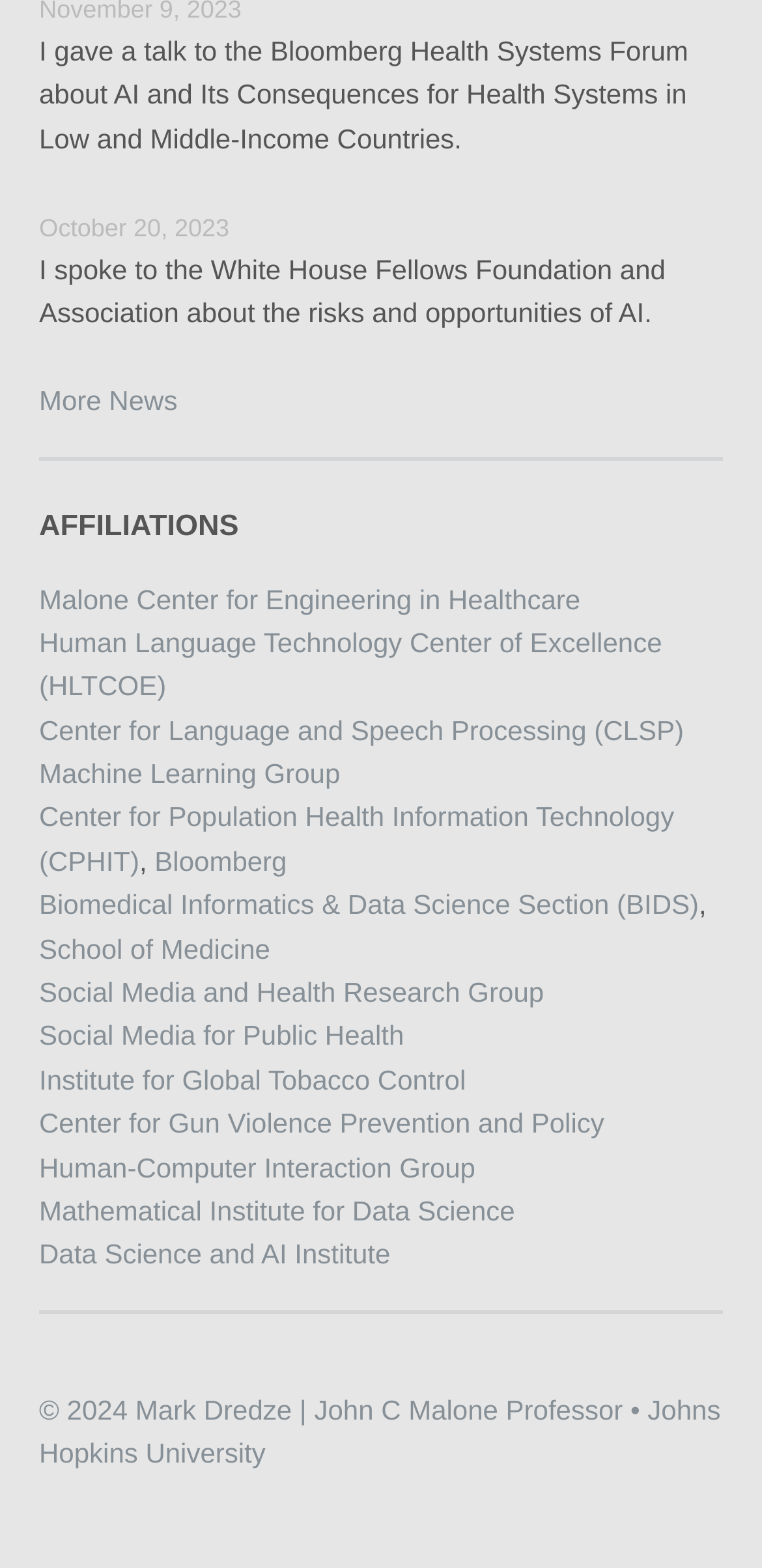What is the name of the professor?
Provide a fully detailed and comprehensive answer to the question.

The answer can be found in the link element with the text 'Mark Dredze' which is located at the bottom of the webpage, next to the copyright symbol.